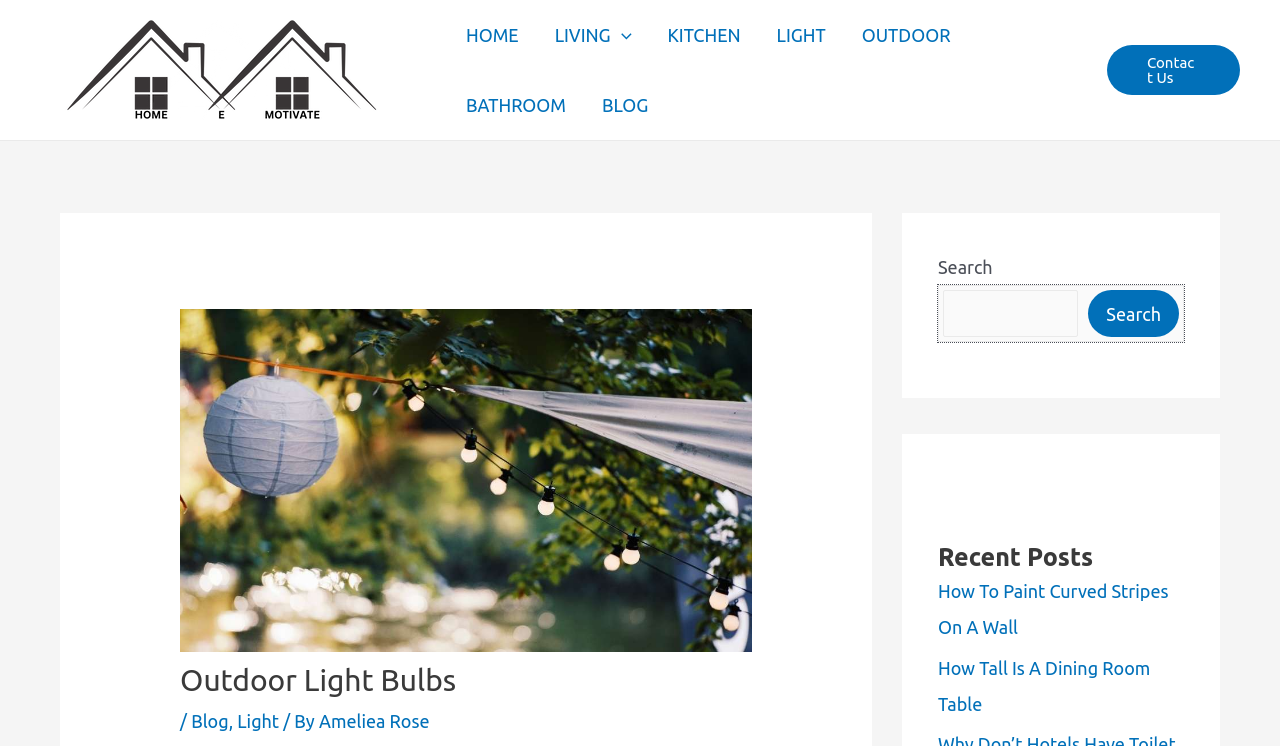Kindly provide the bounding box coordinates of the section you need to click on to fulfill the given instruction: "Check the hotel address".

None